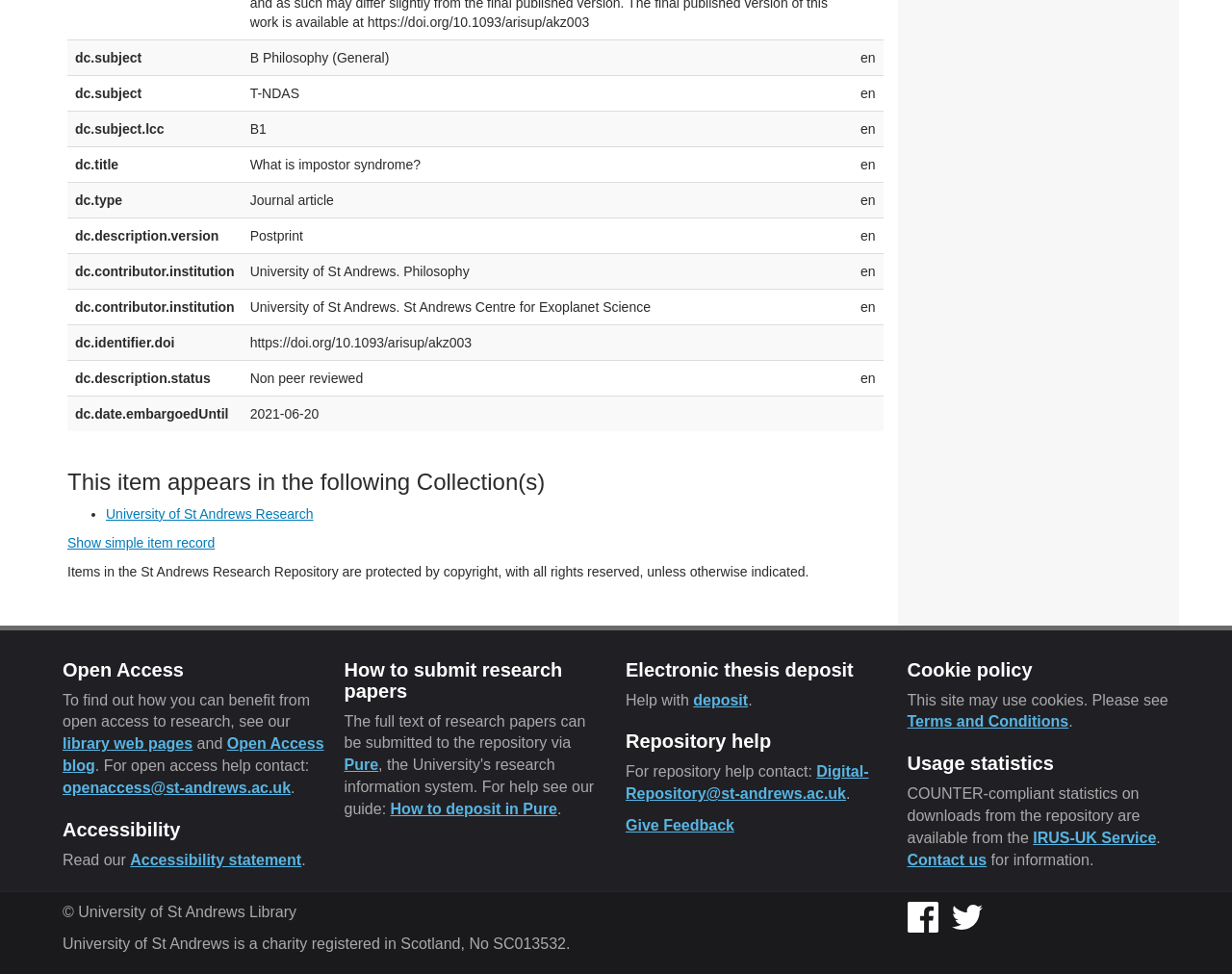Indicate the bounding box coordinates of the element that must be clicked to execute the instruction: "Get help with submitting research papers". The coordinates should be given as four float numbers between 0 and 1, i.e., [left, top, right, bottom].

[0.279, 0.732, 0.475, 0.771]